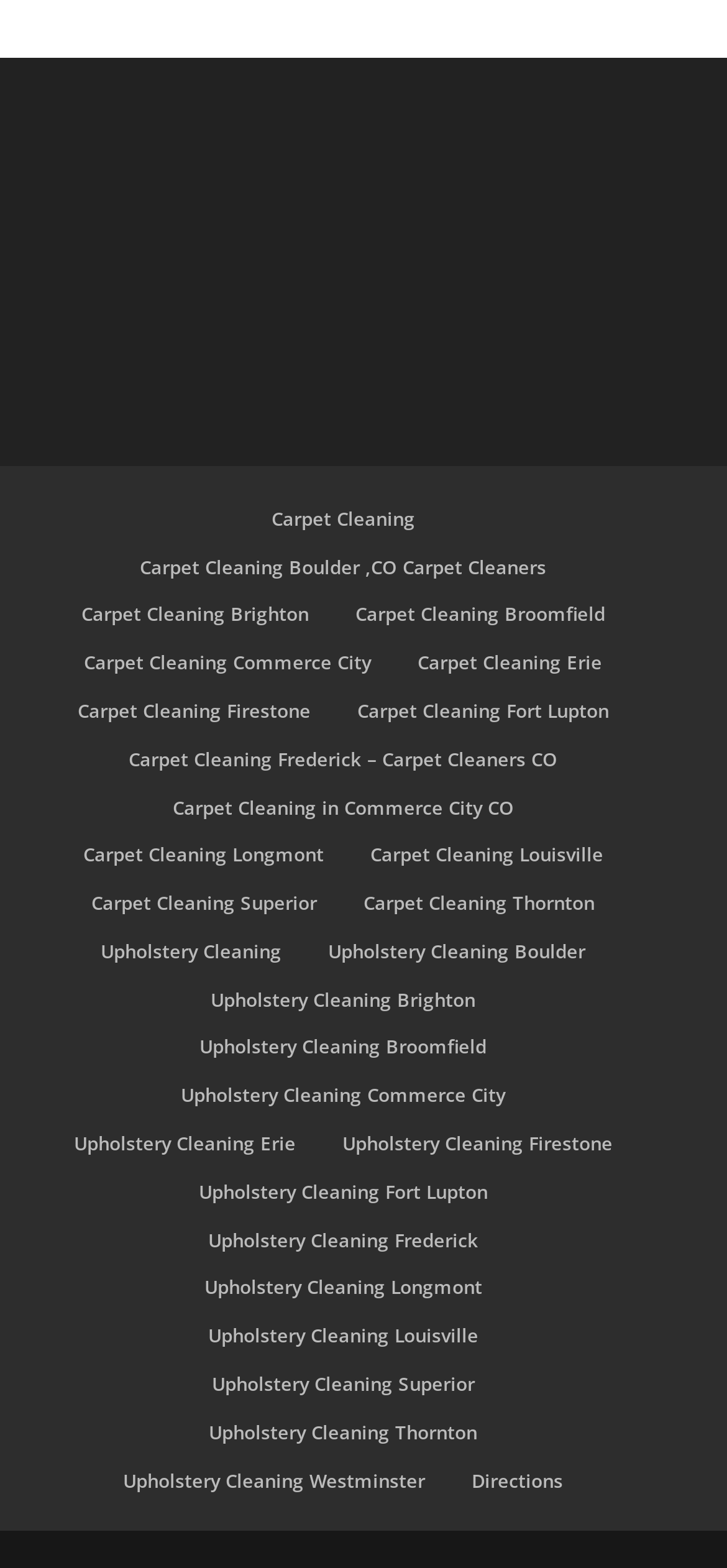Predict the bounding box coordinates of the area that should be clicked to accomplish the following instruction: "Click on the 'artichokes' tag". The bounding box coordinates should consist of four float numbers between 0 and 1, i.e., [left, top, right, bottom].

None